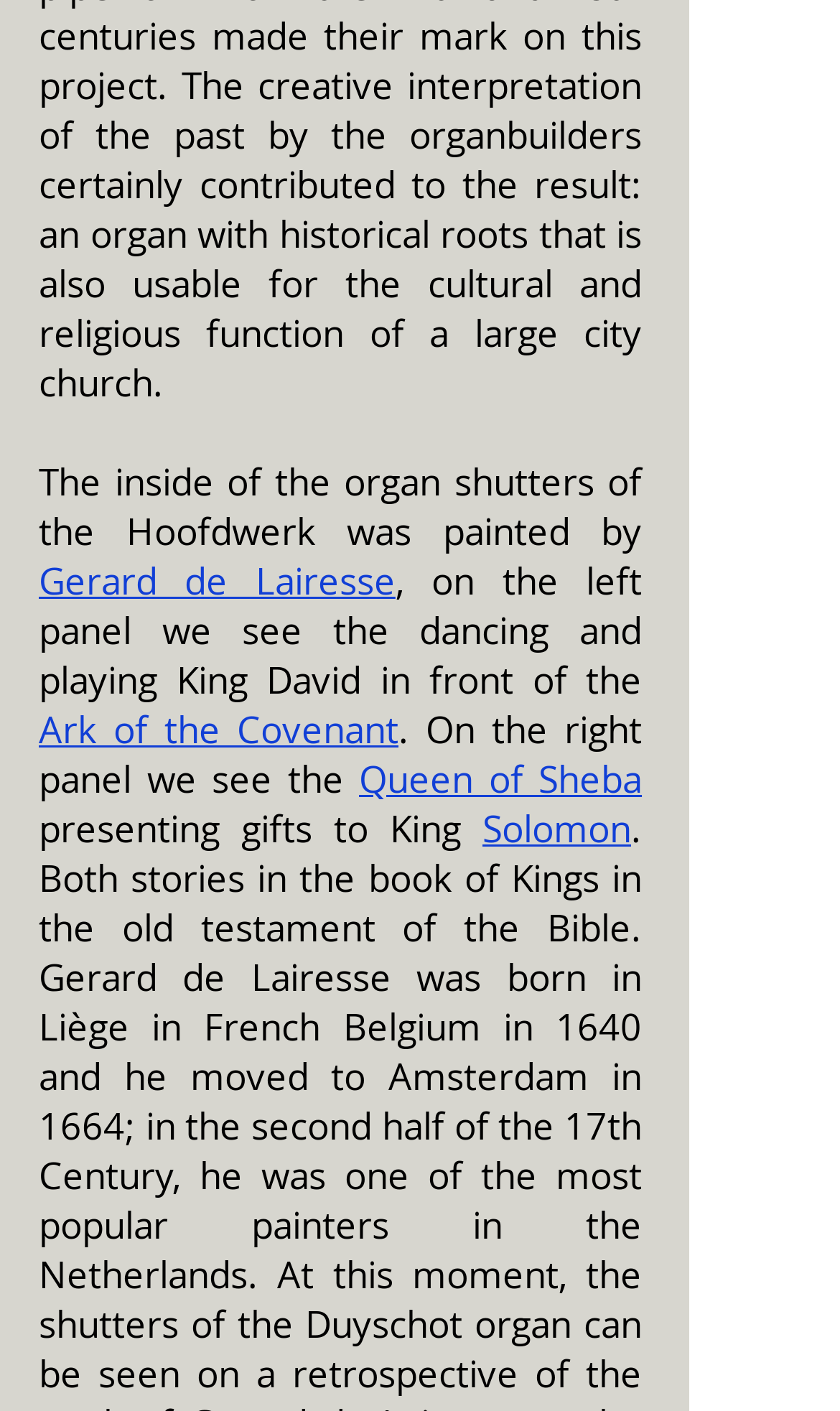Using the element description: "Solomon", determine the bounding box coordinates. The coordinates should be in the format [left, top, right, bottom], with values between 0 and 1.

[0.574, 0.569, 0.751, 0.605]